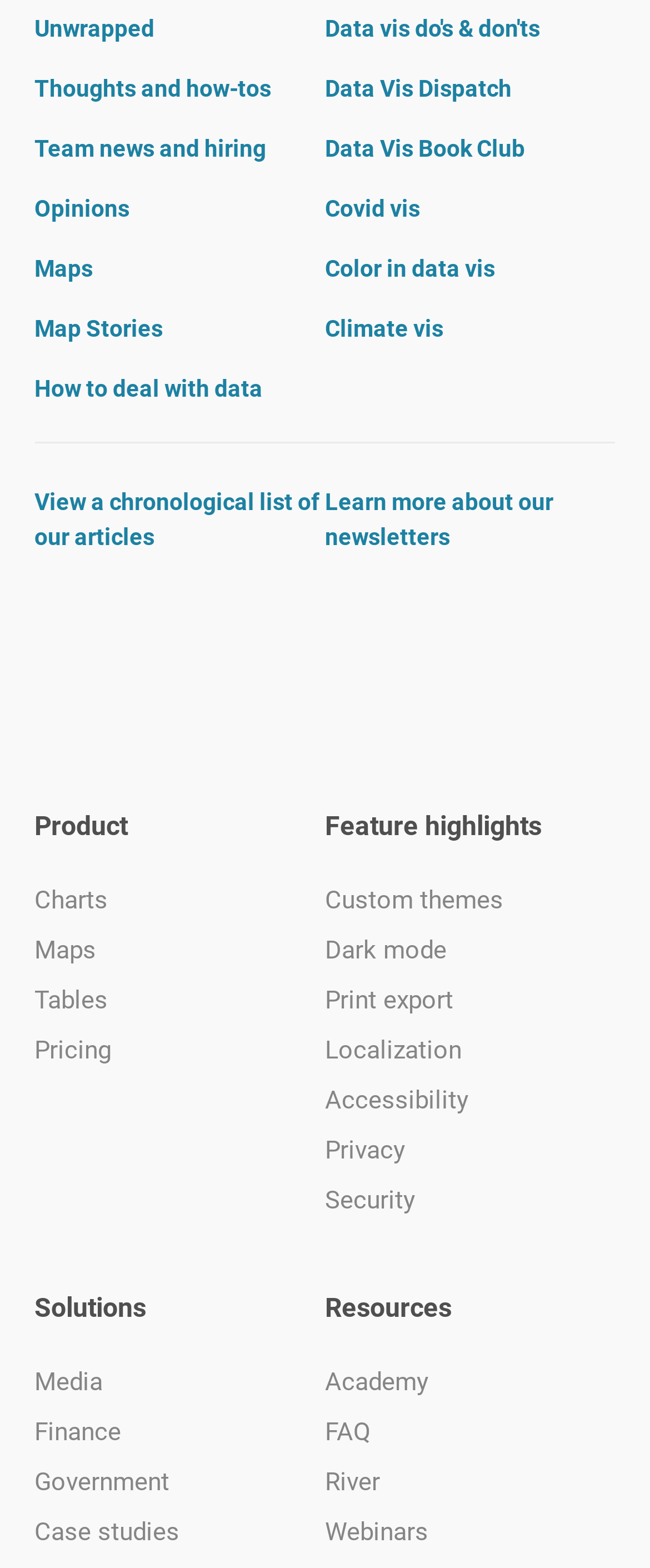Provide a brief response to the question using a single word or phrase: 
What type of organizations are mentioned as using the website's product?

Media, Finance, Government